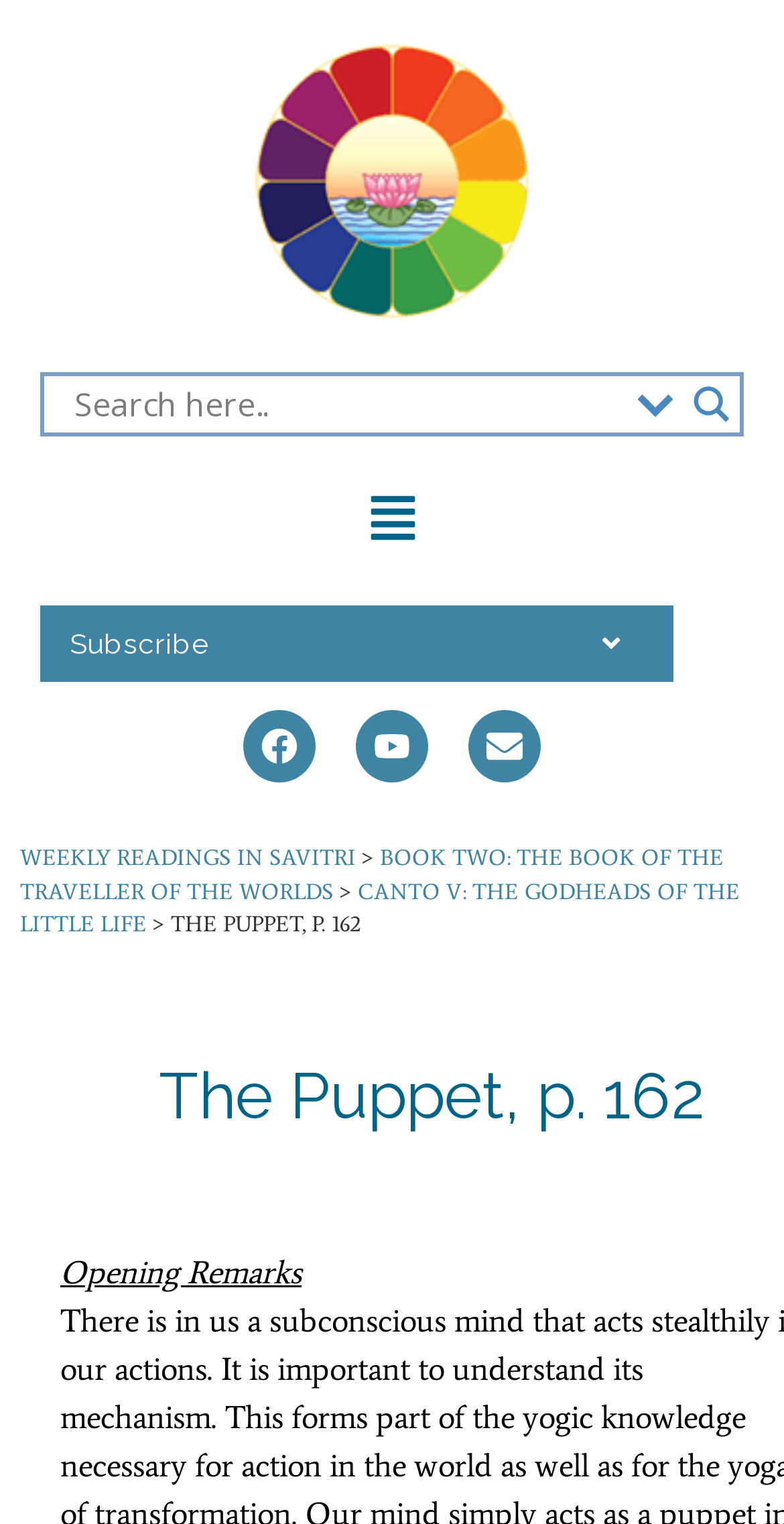Locate the bounding box coordinates of the area that needs to be clicked to fulfill the following instruction: "Subscribe". The coordinates should be in the format of four float numbers between 0 and 1, namely [left, top, right, bottom].

[0.051, 0.398, 0.859, 0.448]